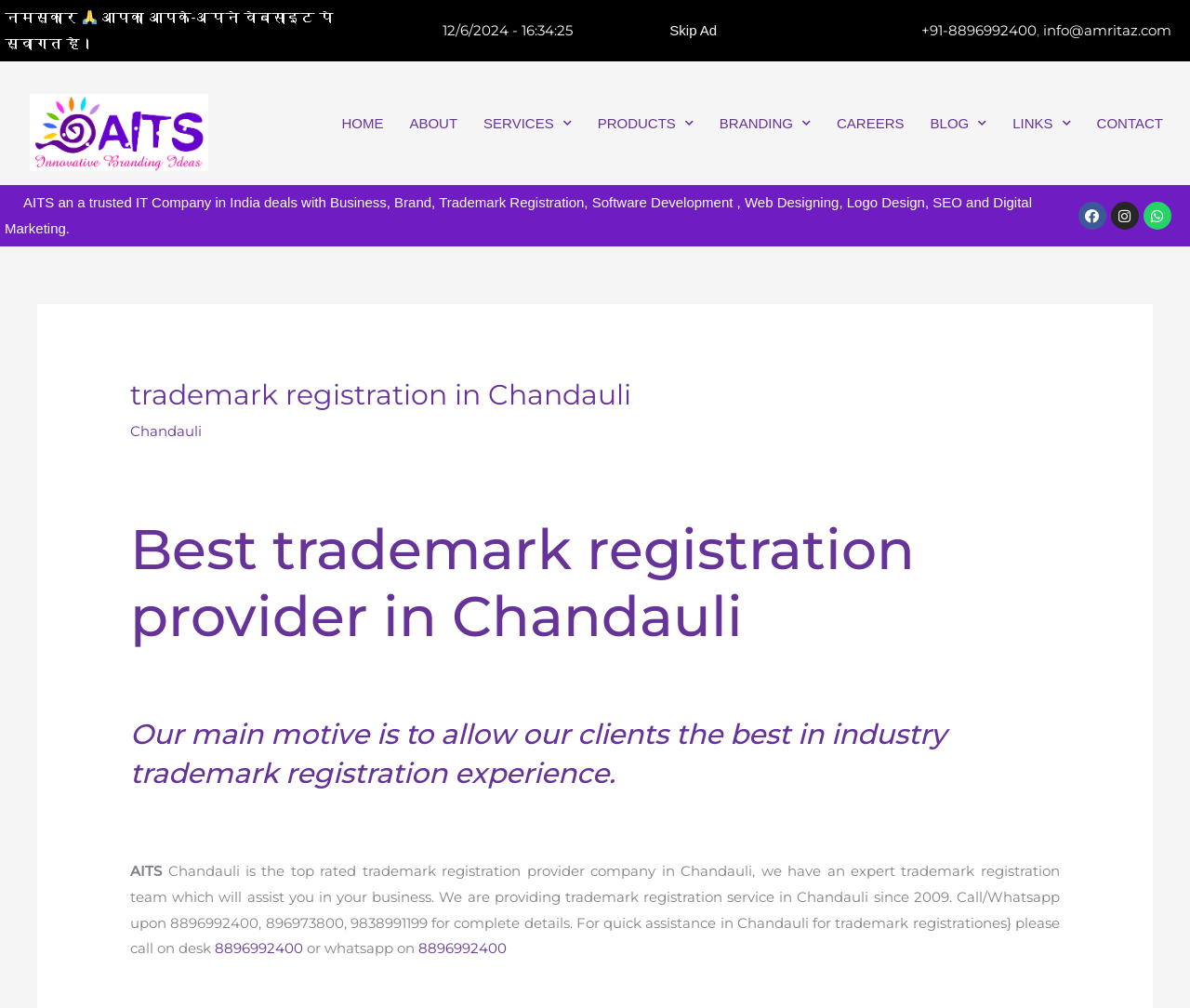Based on the image, please elaborate on the answer to the following question:
What is the company name?

The company name is mentioned in the webpage as 'AITS' which is a trusted IT Company in India dealing with Business, Brand, Trademark Registration, Software Development, Web Designing, Logo Design, SEO and Digital Marketing.